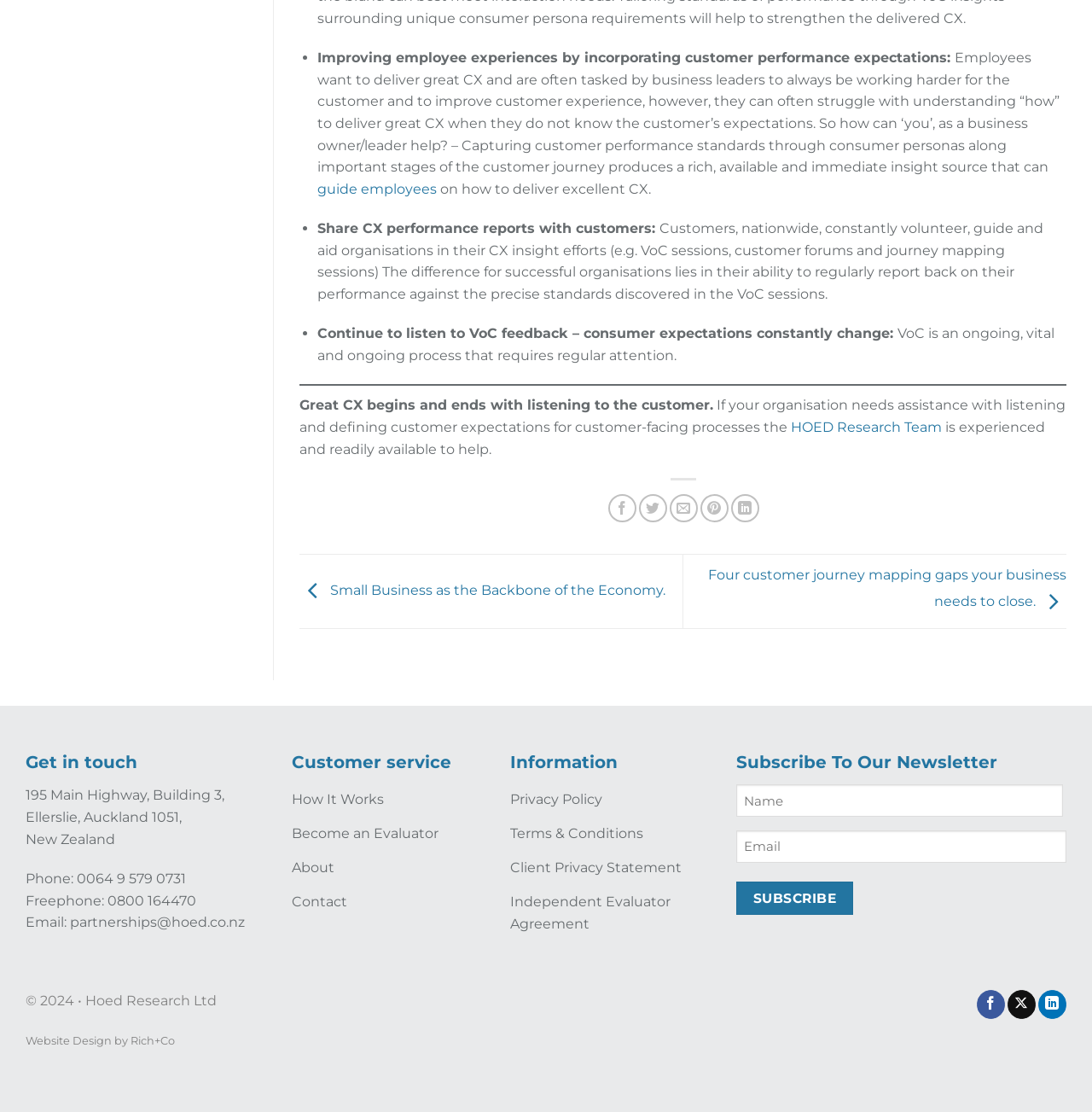Determine the bounding box coordinates for the area that needs to be clicked to fulfill this task: "Get in touch". The coordinates must be given as four float numbers between 0 and 1, i.e., [left, top, right, bottom].

[0.023, 0.673, 0.244, 0.698]